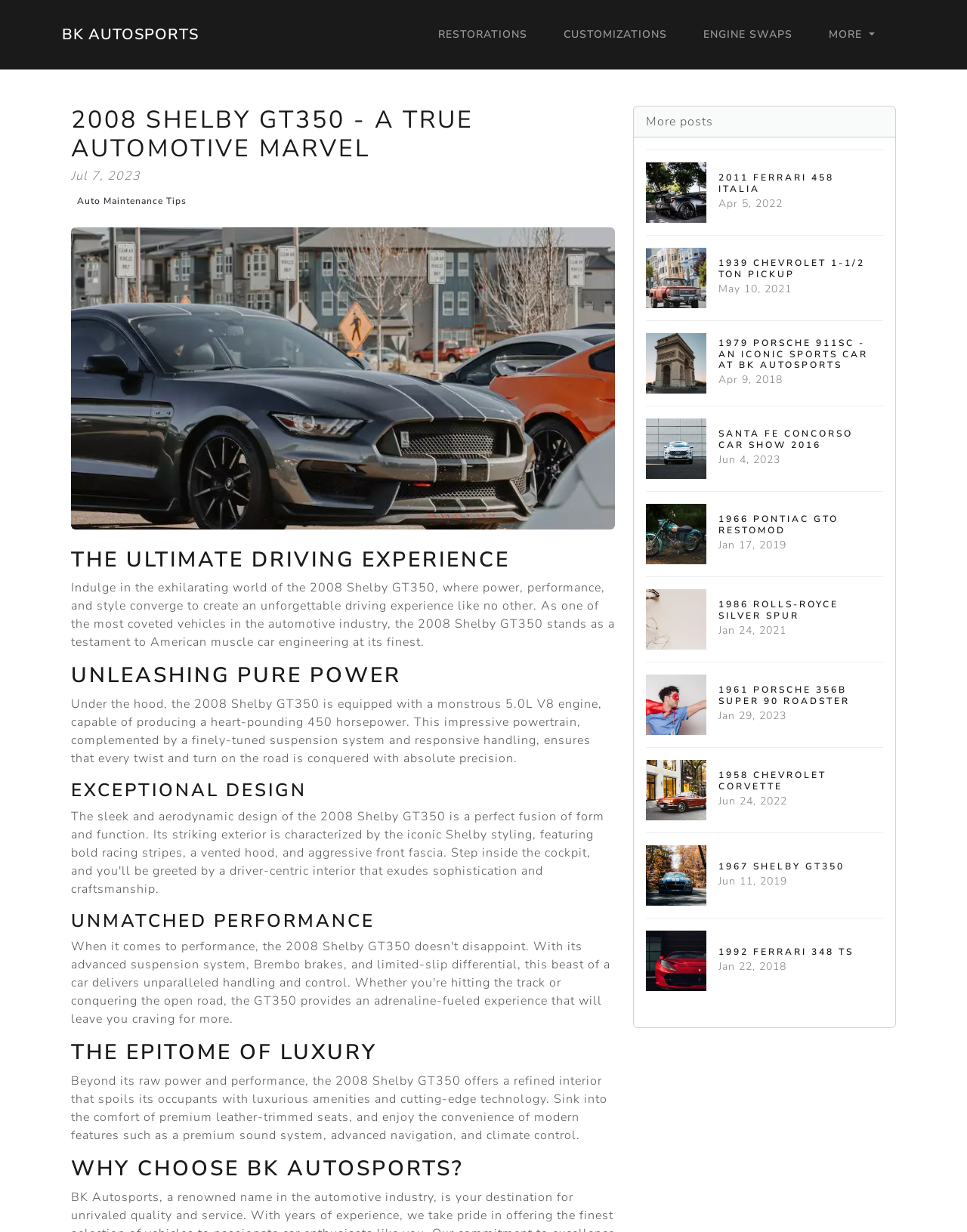What is the type of engine in the 2008 Shelby GT350?
Answer the question with a single word or phrase derived from the image.

5.0L V8 engine